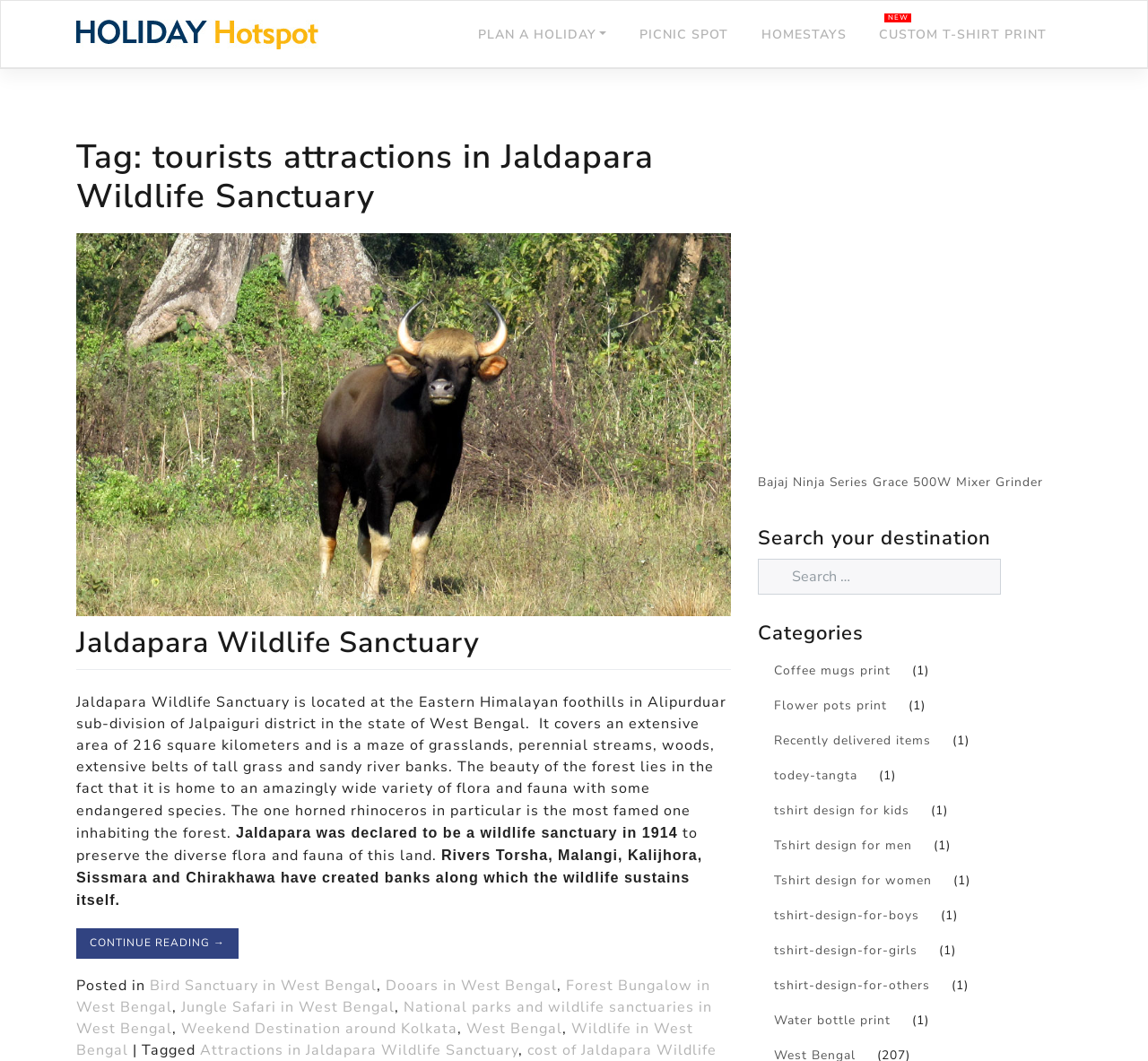Provide the bounding box for the UI element matching this description: "Attractions in Jaldapara Wildlife Sanctuary".

[0.174, 0.981, 0.452, 0.999]